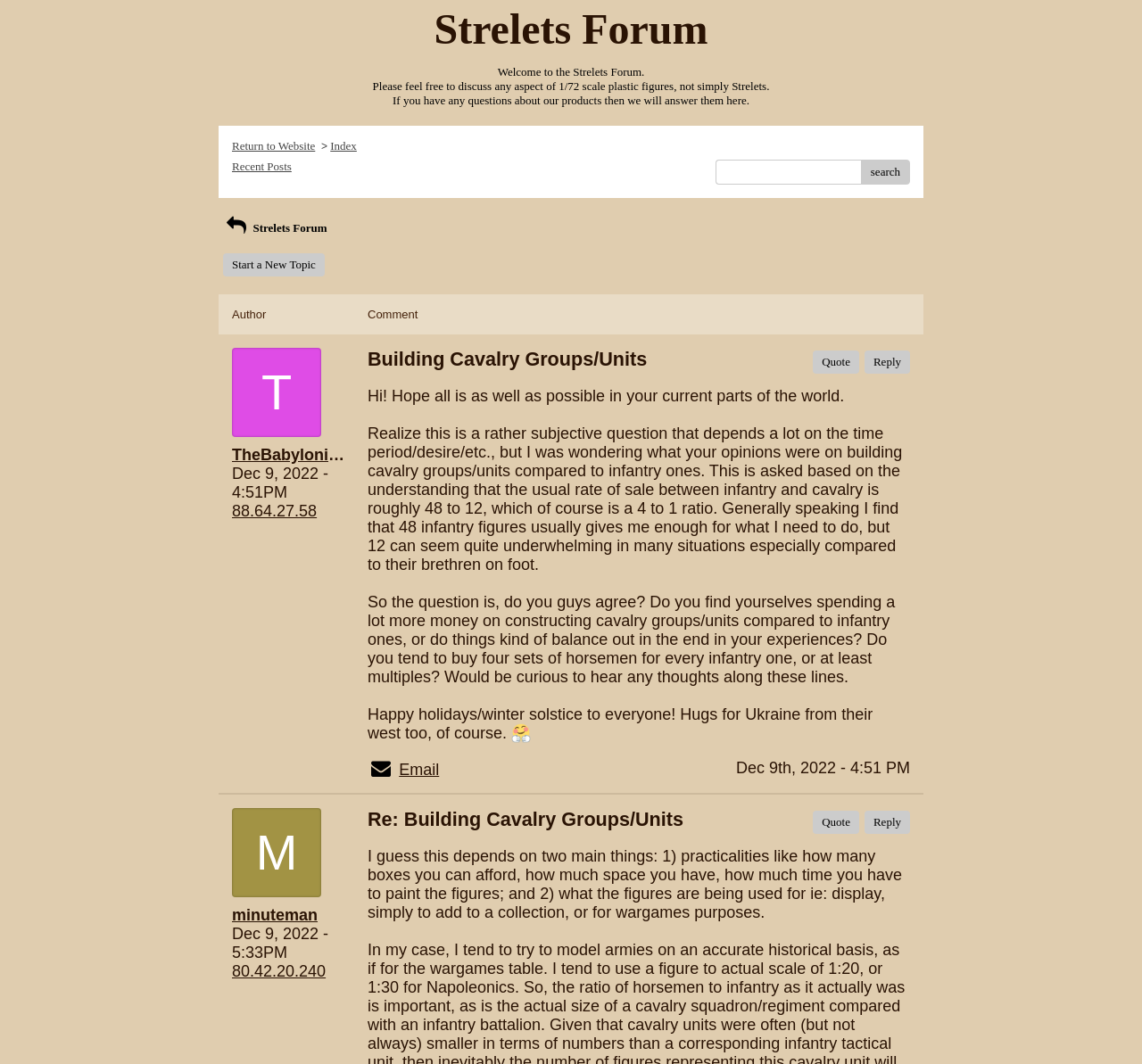What is the topic of the discussion? Analyze the screenshot and reply with just one word or a short phrase.

Building Cavalry Groups/Units